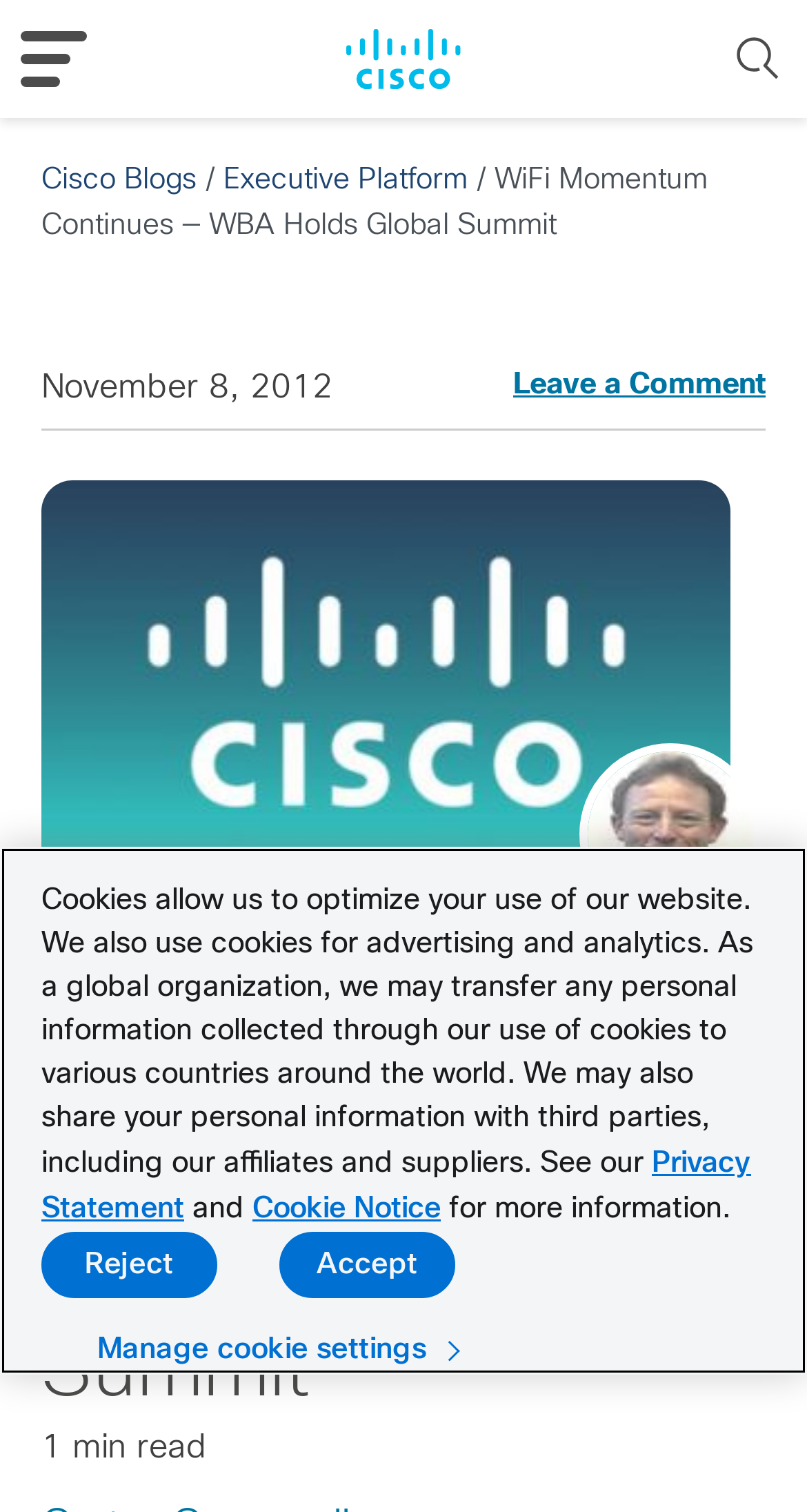Identify the bounding box coordinates of the part that should be clicked to carry out this instruction: "Search for something".

[0.905, 0.021, 0.974, 0.058]